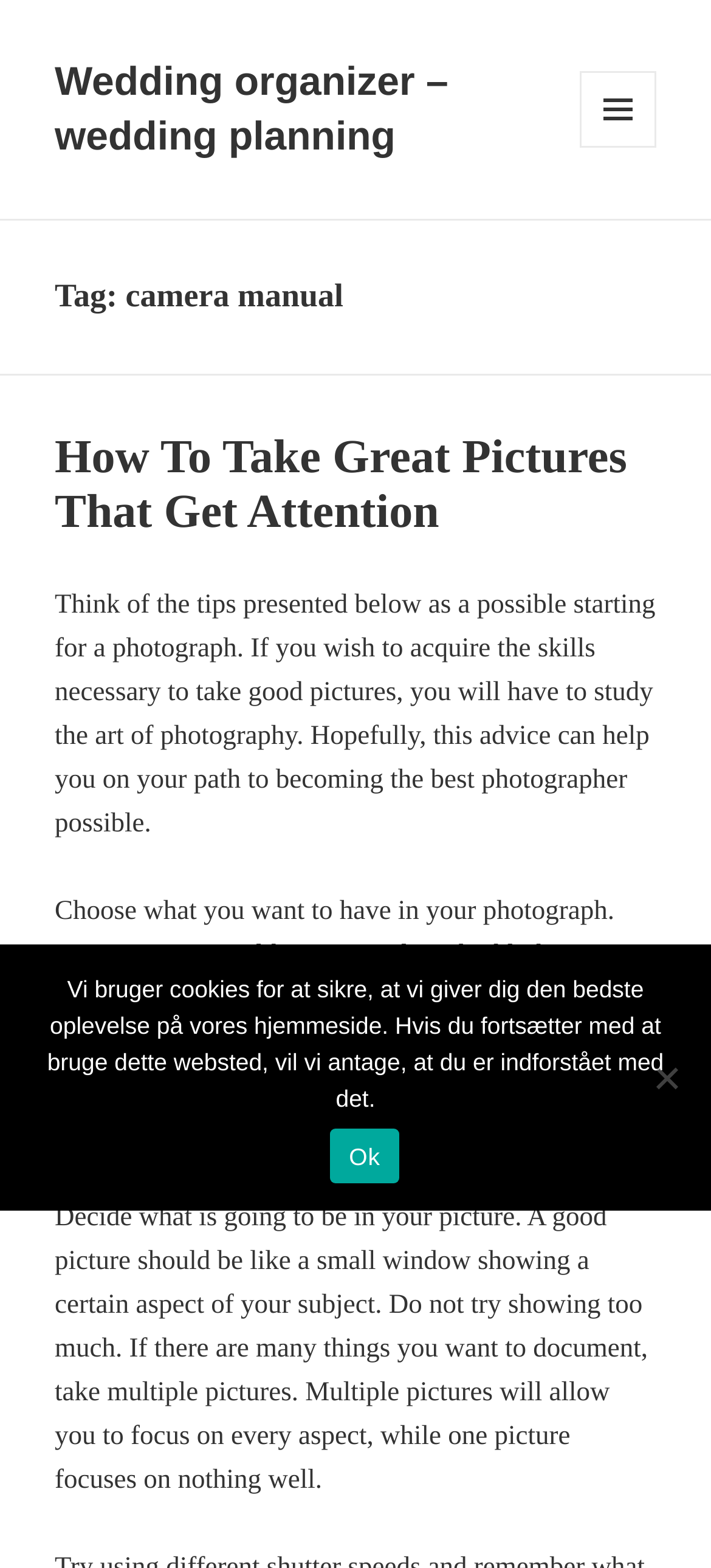Please determine the bounding box coordinates for the UI element described here. Use the format (top-left x, top-left y, bottom-right x, bottom-right y) with values bounded between 0 and 1: Ok

[0.465, 0.72, 0.56, 0.755]